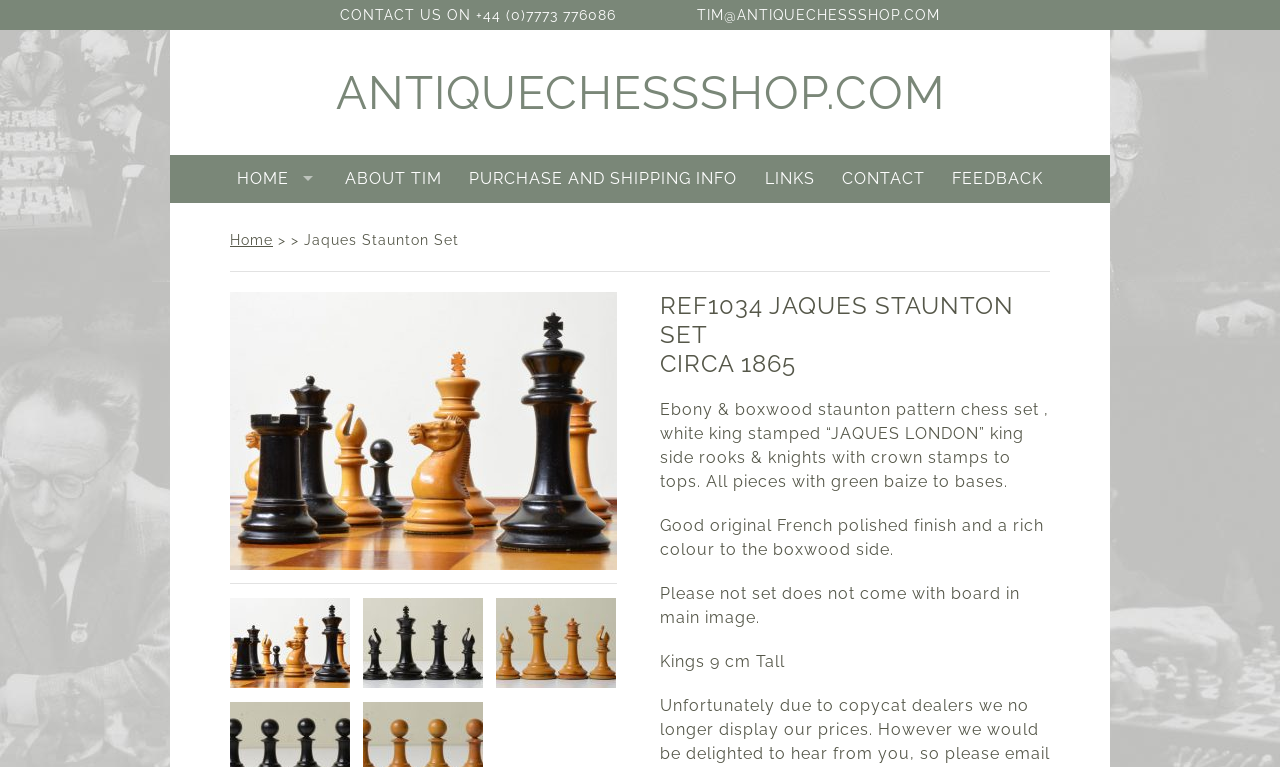Construct a comprehensive description capturing every detail on the webpage.

The webpage is about an antique chess set, specifically a Jaques Staunton Set, circa 1865. At the top, there is a contact information section with a phone number and an email address. Below this section, there is a navigation menu with links to various pages, including "Home", "About Tim", "Purchase and Shipping Info", "Links", "Contact", and "Feedback".

On the left side of the page, there is a secondary navigation menu with a link to "Home" and a breadcrumb trail indicating the current page, "Jaques Staunton Set". Below this menu, there are three description lists, each containing a link with a popup dialog.

The main content of the page is on the right side, where there is a heading that reads "REF1034 JAQUES STAUNTON SET CIRCA 1865". Below this heading, there are four paragraphs of text describing the chess set, including its materials, condition, and features. The text also notes that the set does not come with a board, as shown in the main image. Finally, there is a specification about the height of the kings, which is 9 cm.